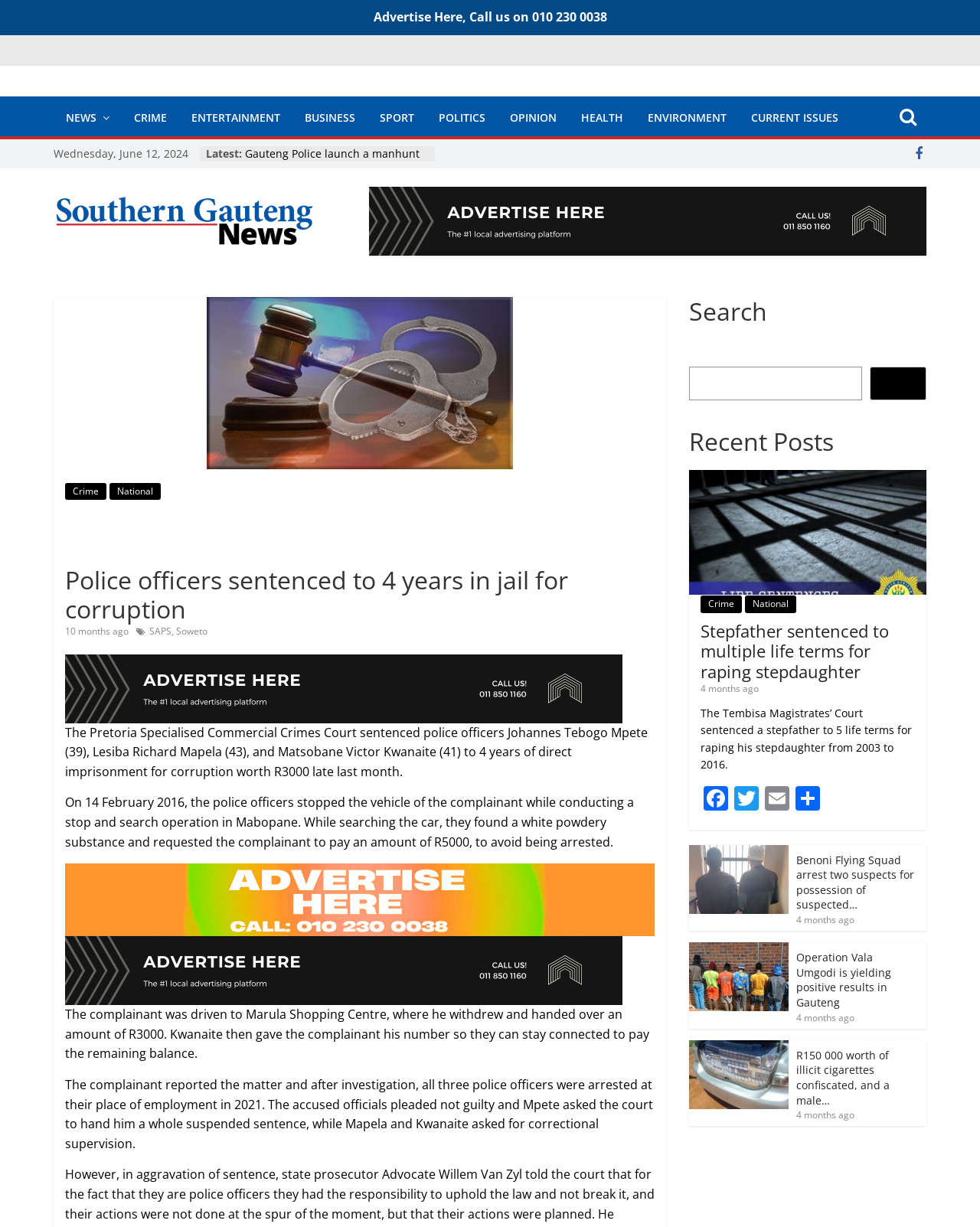Please specify the bounding box coordinates of the clickable region necessary for completing the following instruction: "View the 'Recent Posts'". The coordinates must consist of four float numbers between 0 and 1, i.e., [left, top, right, bottom].

[0.703, 0.348, 0.945, 0.383]